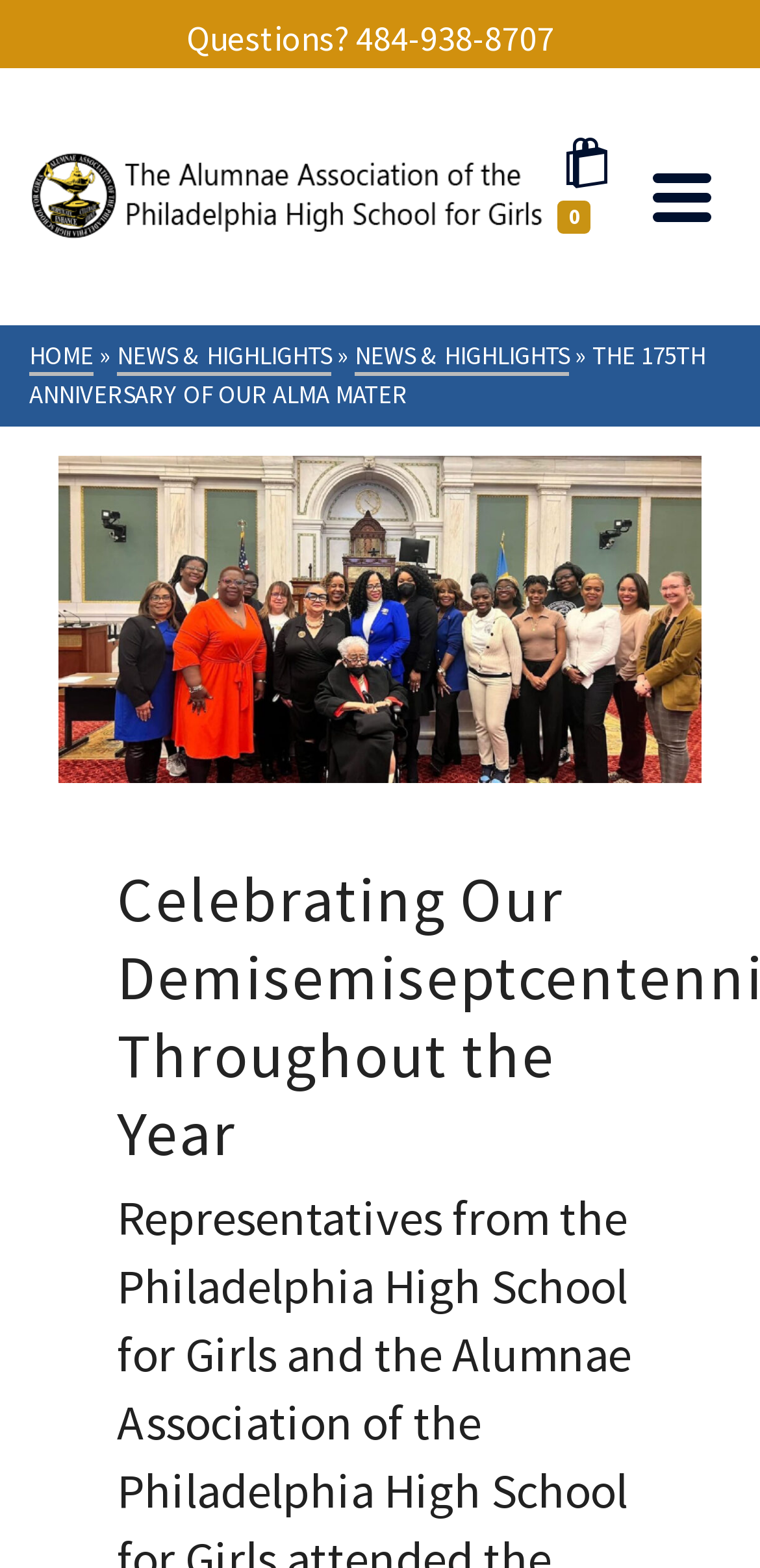How many navigation options are there?
Answer the question with a single word or phrase by looking at the picture.

3